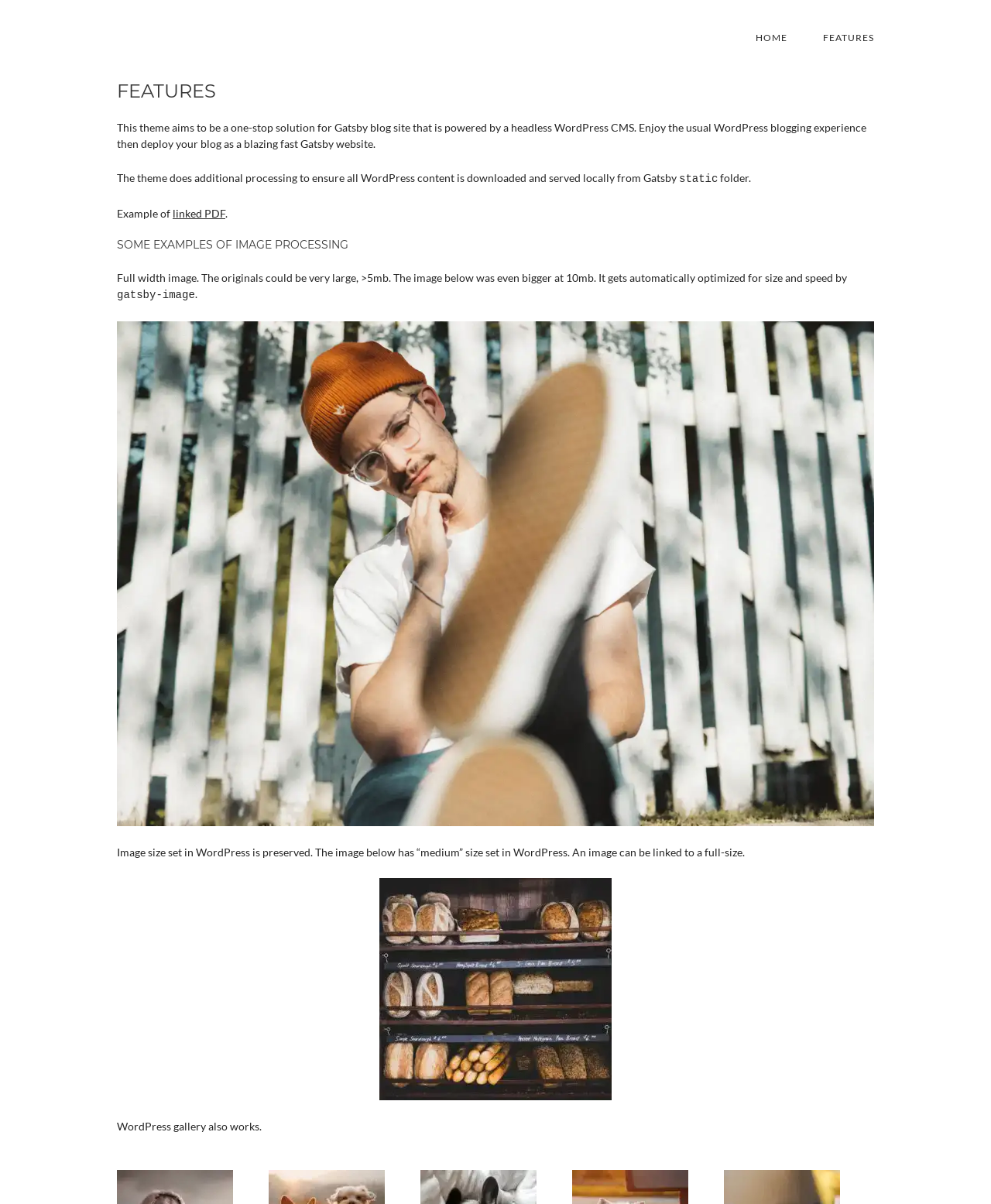Give a detailed overview of the webpage's appearance and contents.

The webpage is a demo of a WordPress source theme for GatsbyJS, showcasing its features. At the top, there are two links, "HOME" and "FEATURES", positioned side by side. Below these links, there is a heading "FEATURES" followed by a brief description of the theme, which aims to provide a one-stop solution for Gatsby blog sites powered by a headless WordPress CMS.

The description is divided into three paragraphs. The first paragraph explains the theme's functionality, while the second paragraph highlights the additional processing done to ensure all WordPress content is downloaded and served locally from Gatsby. The third paragraph mentions that the content is stored in a "static" folder.

Below these paragraphs, there is a link to a "linked PDF" example. Further down, there is a heading "SOME EXAMPLES OF IMAGE PROCESSING" followed by a description of how the theme handles image processing. The description is accompanied by an example of a full-width image, which is automatically optimized for size and speed by "gatsby-image". The image size set in WordPress is preserved, and an image can be linked to a full-size version.

At the bottom of the page, there is a link to a WordPress gallery, which also works with the theme. Overall, the webpage provides a concise overview of the theme's features and capabilities, with a focus on image processing and WordPress integration.